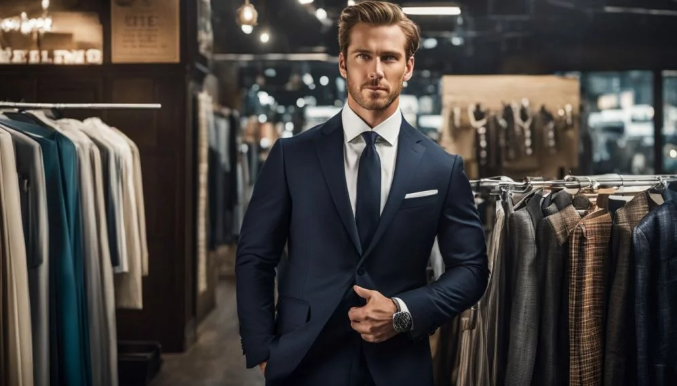Is the ambiance in the background warm and inviting?
Please provide a detailed answer to the question.

The caption describes the background as showcasing a warm and inviting ambiance, with softly glowing lights and various styles of suits displayed, which implies that the ambiance is indeed warm and inviting.